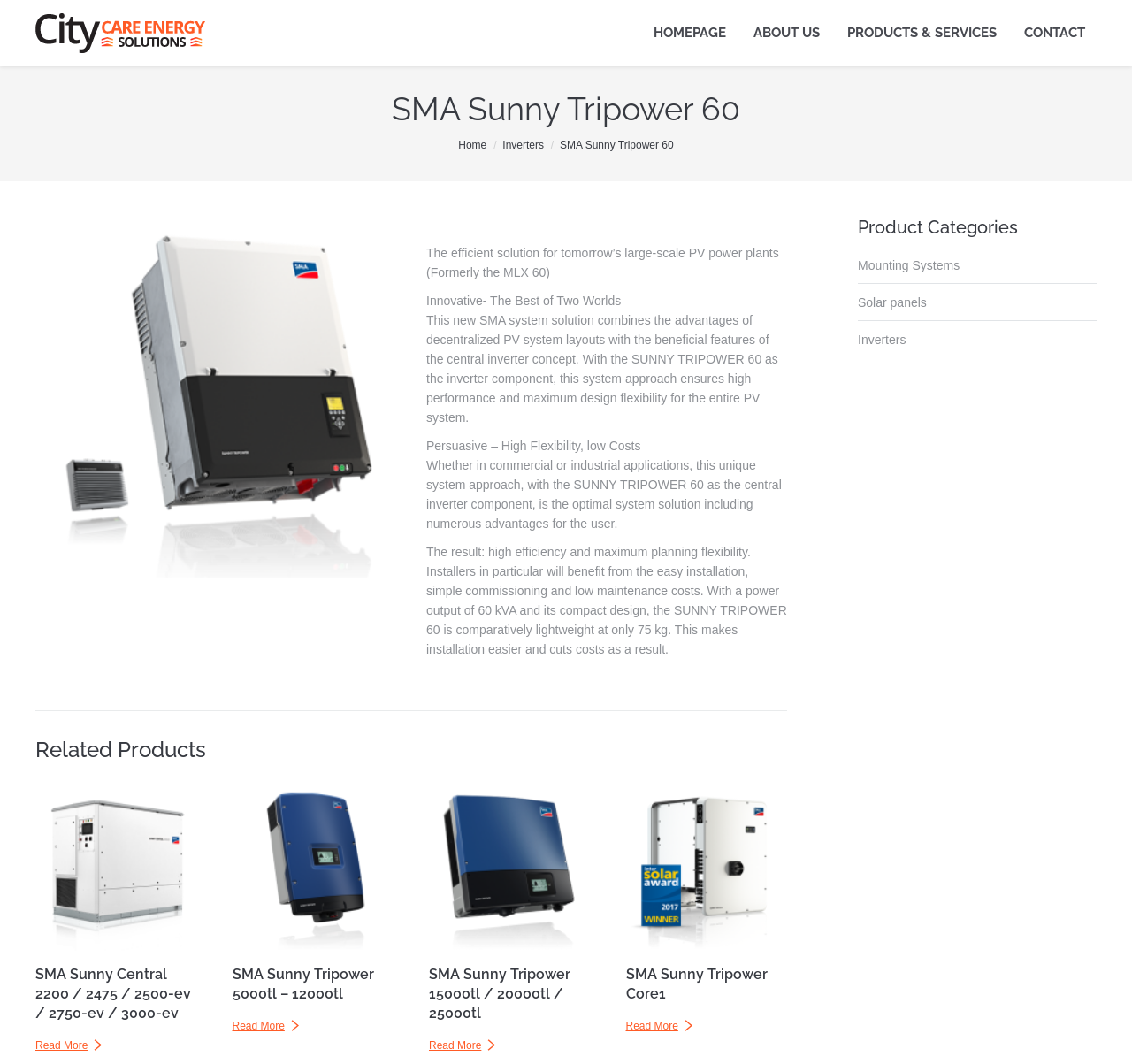Utilize the details in the image to thoroughly answer the following question: What is the product category of the SMA Sunny Tripower 60?

I found the answer by looking at the links in the second layout table. The link 'Inverters' is next to the link 'Home', and the text 'SMA Sunny Tripower 60' is also present in this section, indicating that it belongs to the Inverters category.